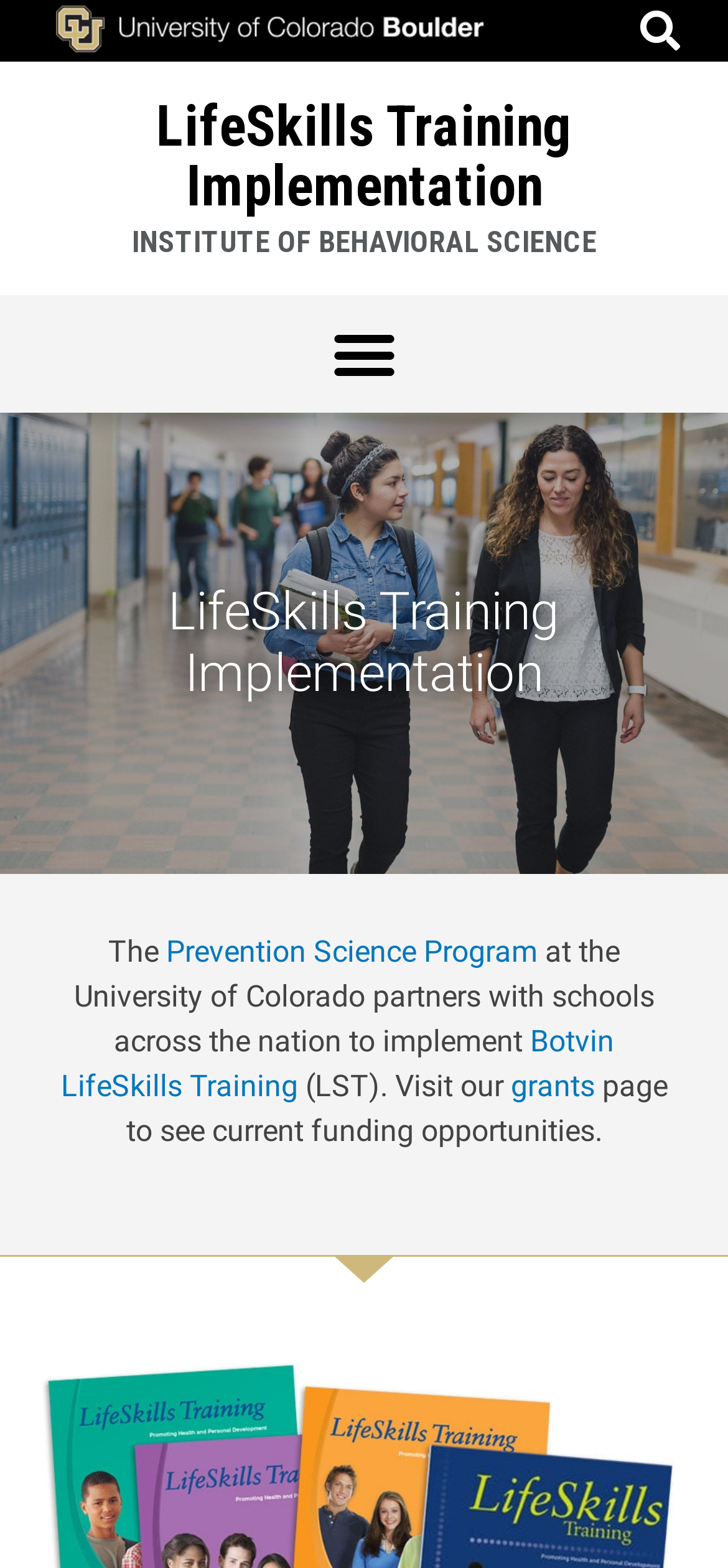What is the name of the program mentioned in the first sentence?
Answer with a single word or phrase by referring to the visual content.

Prevention Science Program